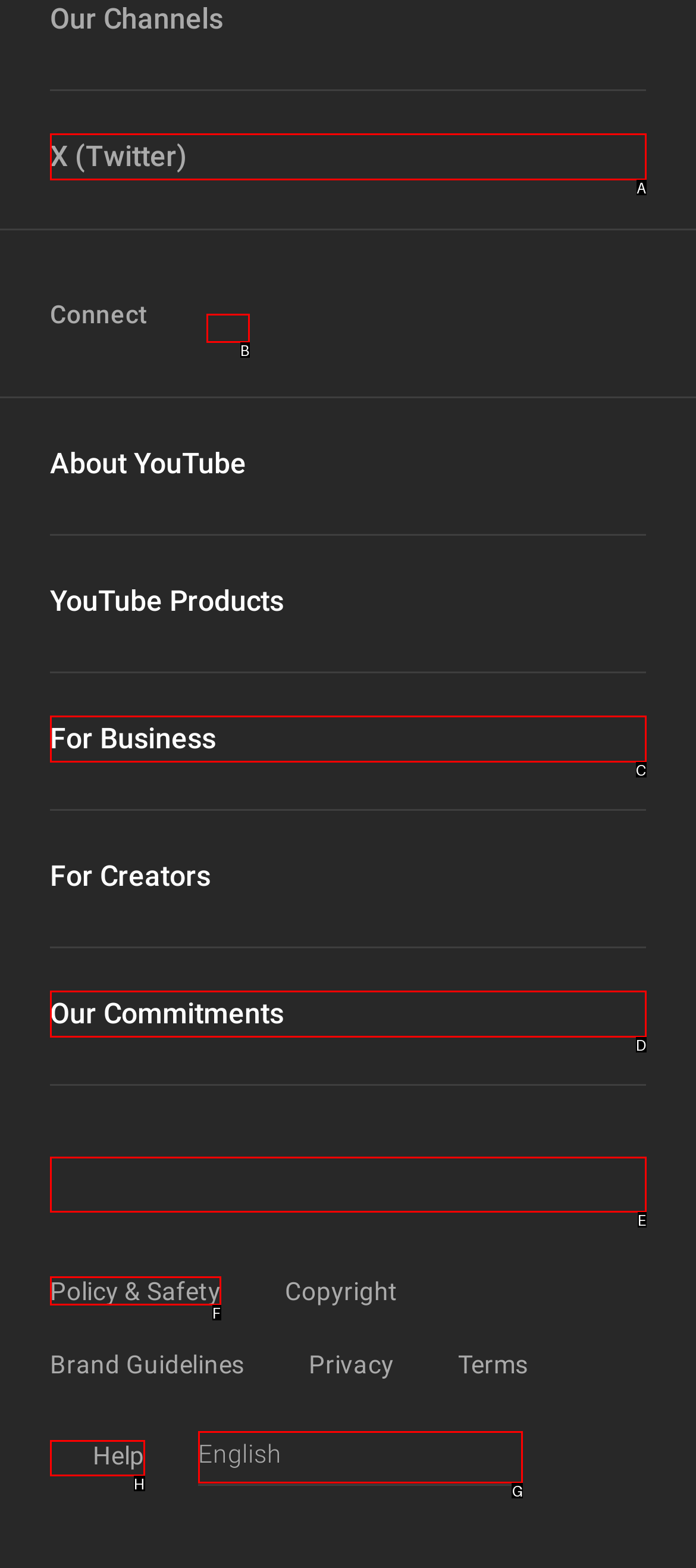For the instruction: Select a language, which HTML element should be clicked?
Respond with the letter of the appropriate option from the choices given.

G